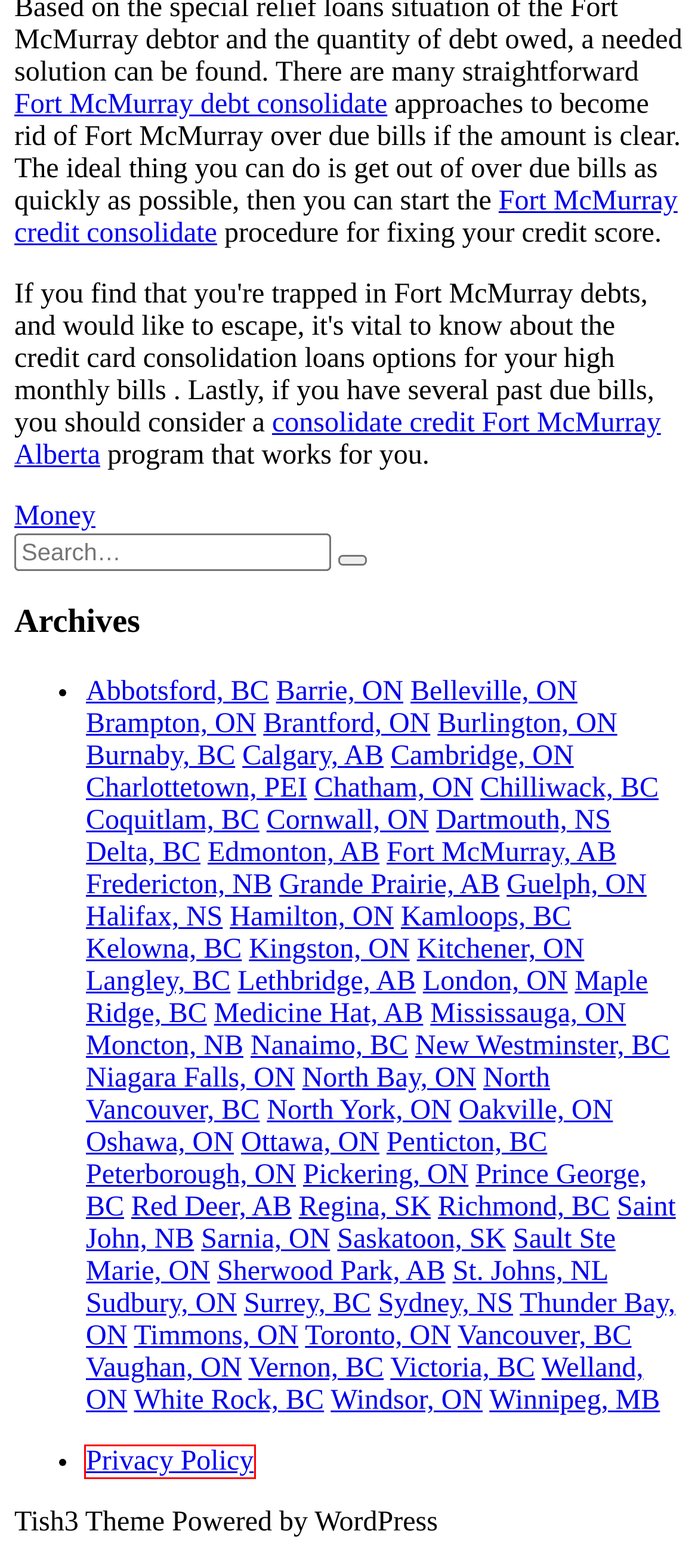You are provided with a screenshot of a webpage that has a red bounding box highlighting a UI element. Choose the most accurate webpage description that matches the new webpage after clicking the highlighted element. Here are your choices:
A. Fort McMurray | Debt Consolidation Alberta
B. Debt Consolidation Fort McMurray, AB - Credit Card Consolidation Canada
C. Privacy policy – My Heart to Fear
D. Fort McMurray AB | Credit Consolidation Canada
E. Consolidate Debt Fort McMurray | Debt Cafe Debt Consolidation Fort McMurray Alberta
F. Debt Consolidation Fort McMurray | Debt Consolidation Help, Consolidate Debt Fort McMurray, AB
G. Sarah – My Heart to Fear
H. My Heart to Fear – Fear Is Only The Beginning Of A Healthy Lifestyle

C